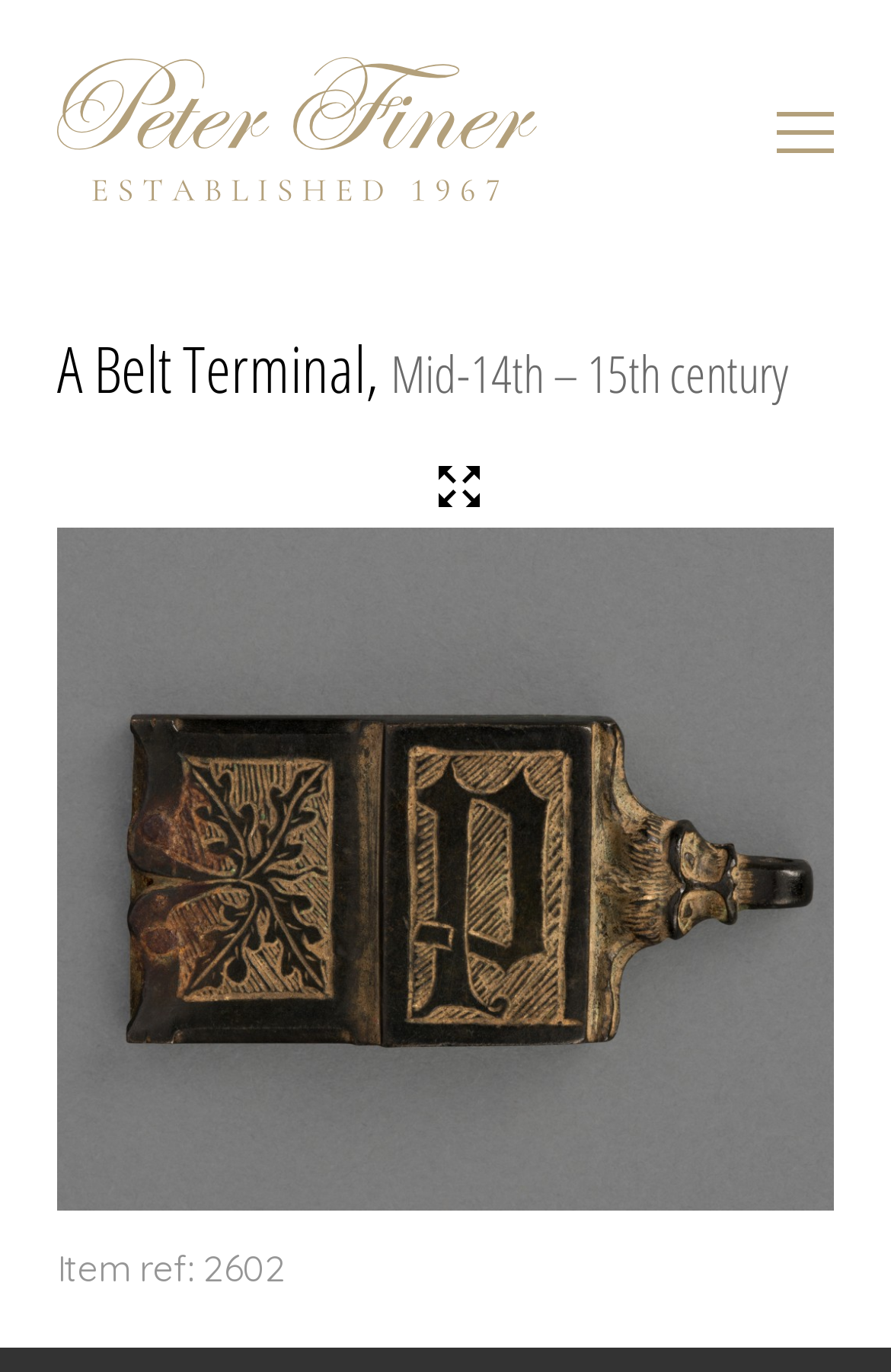Give a one-word or phrase response to the following question: Is there a menu on the page?

Yes